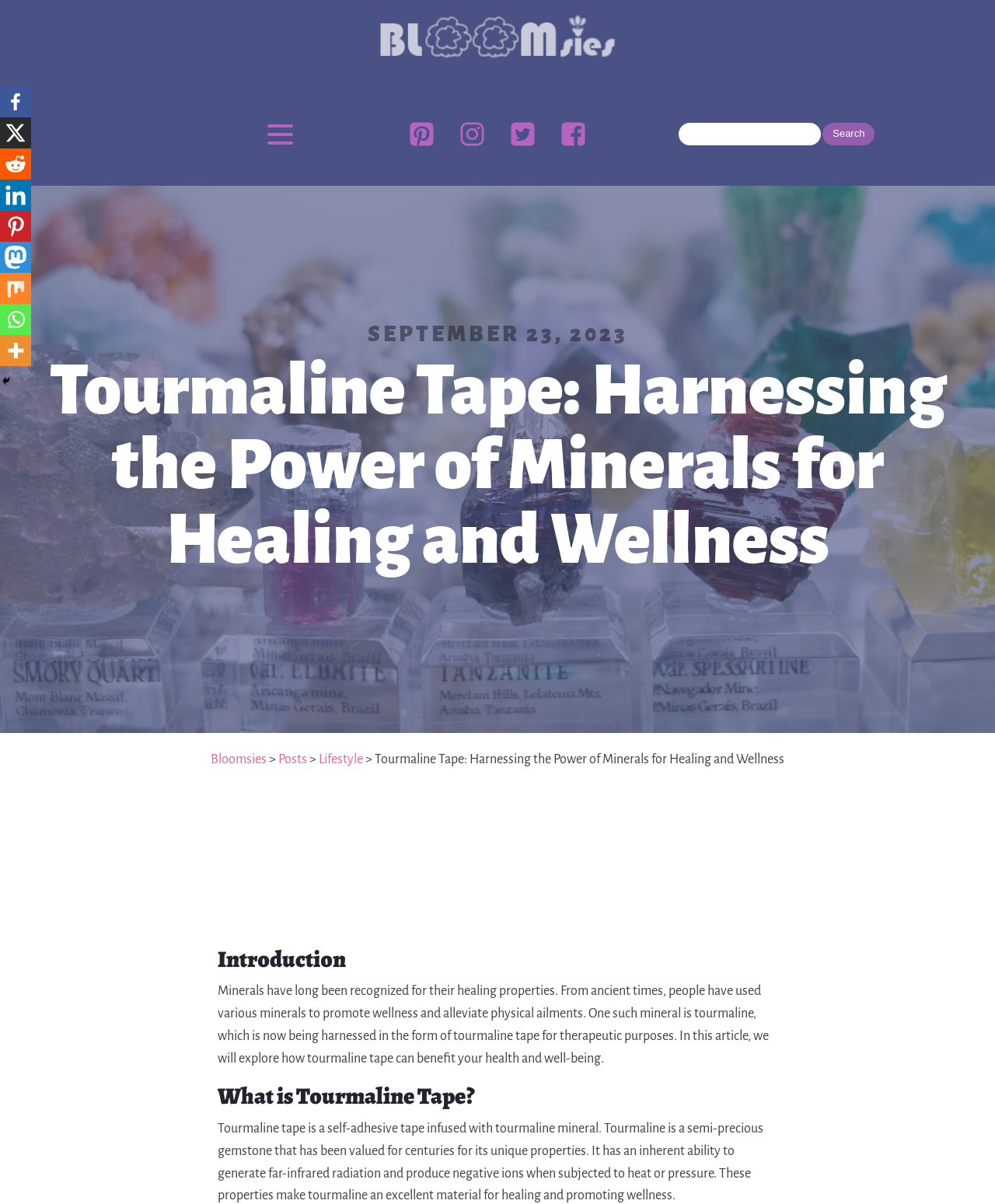Can you specify the bounding box coordinates for the region that should be clicked to fulfill this instruction: "Share on Pinterest".

[0.41, 0.1, 0.449, 0.123]